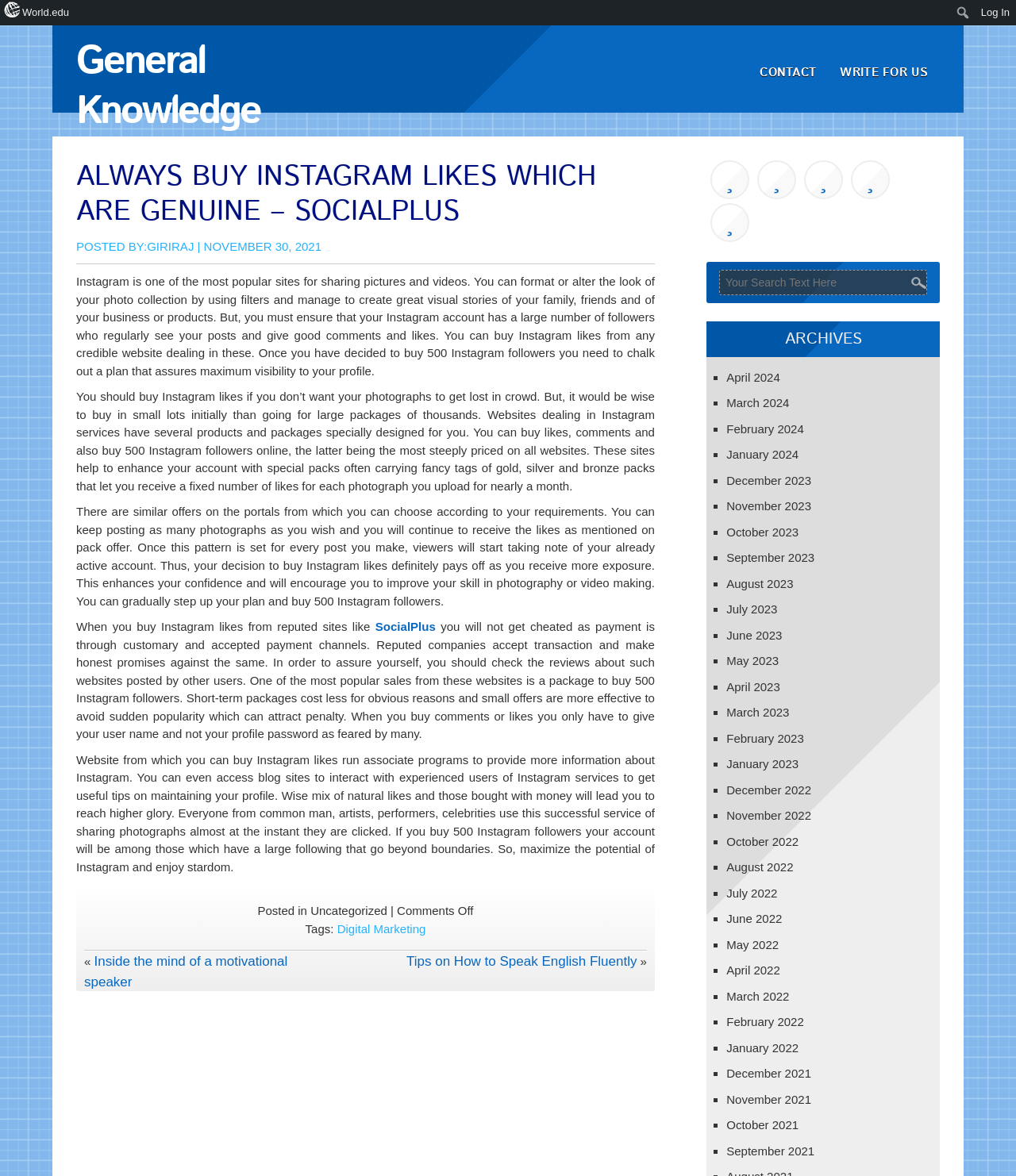What is the name of the website that offers Instagram services?
Provide an in-depth answer to the question, covering all aspects.

The name of the website can be found in the article, where it is mentioned as a reputable website that offers Instagram services, including buying likes and followers.